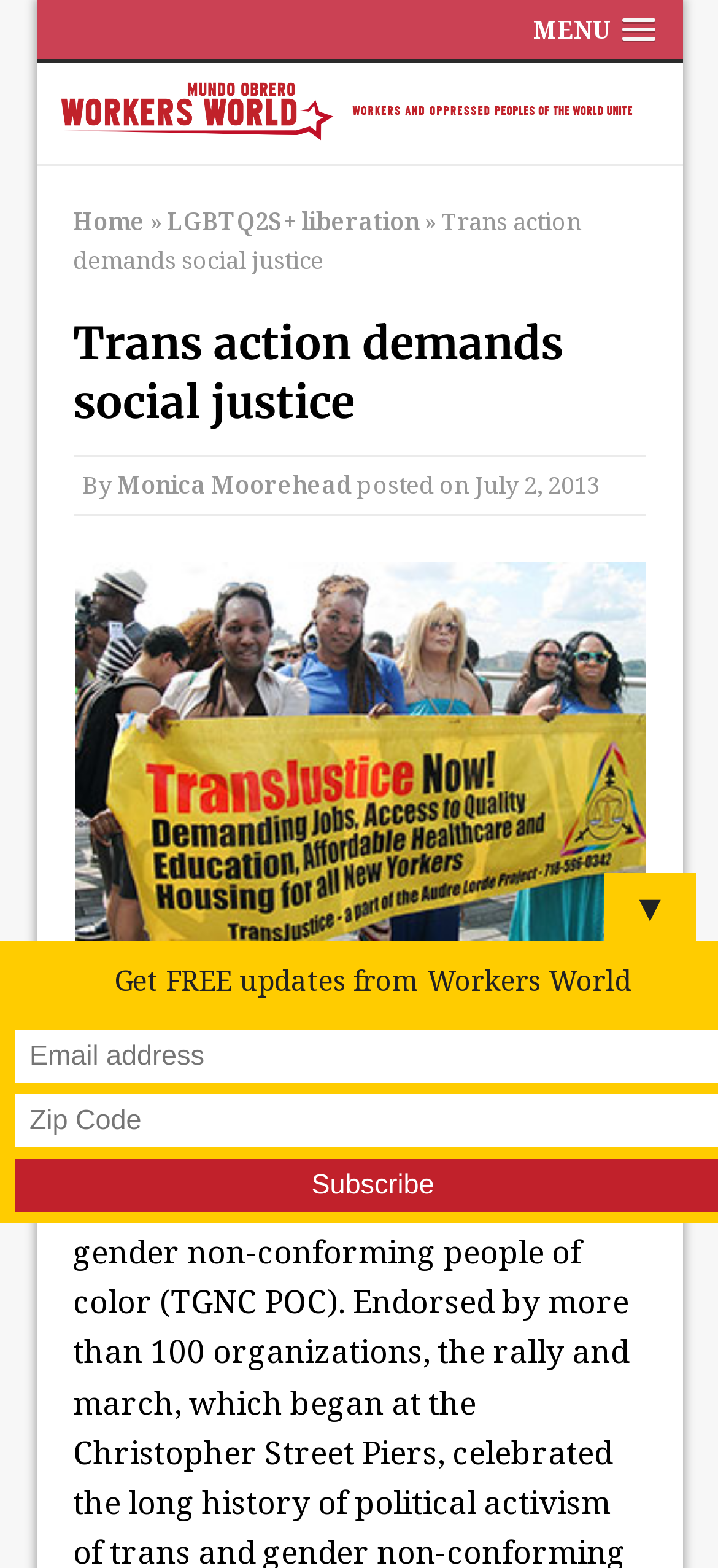Identify the bounding box coordinates of the clickable region required to complete the instruction: "Share the article". The coordinates should be given as four float numbers within the range of 0 and 1, i.e., [left, top, right, bottom].

[0.76, 0.672, 0.883, 0.729]